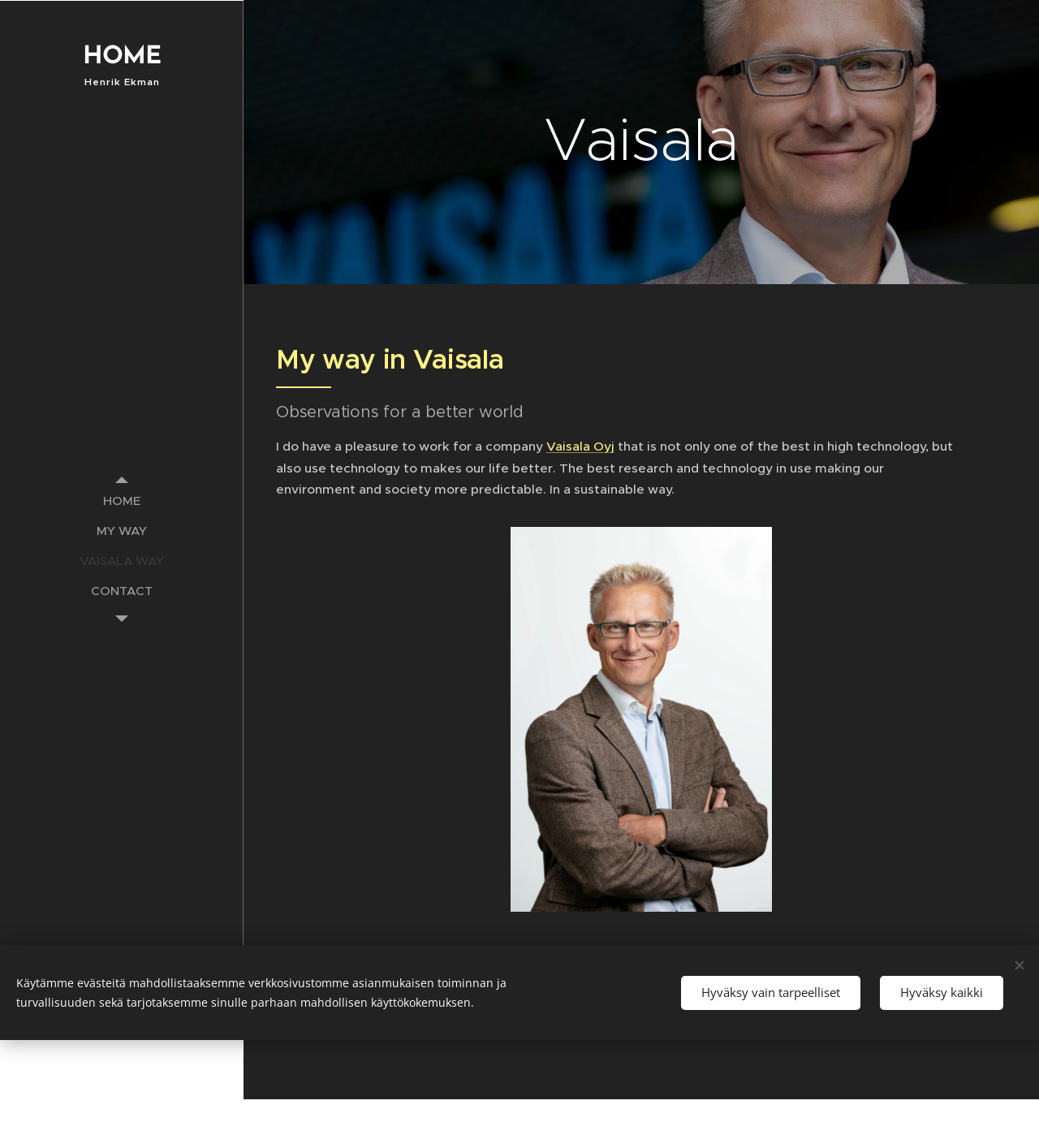Look at the image and answer the question in detail:
What is the author's passion?

The author's passion is mentioned in the text 'My passion is to make traffic and roads safer. And I can do it with the top-class folks around me in Vaisala.'.